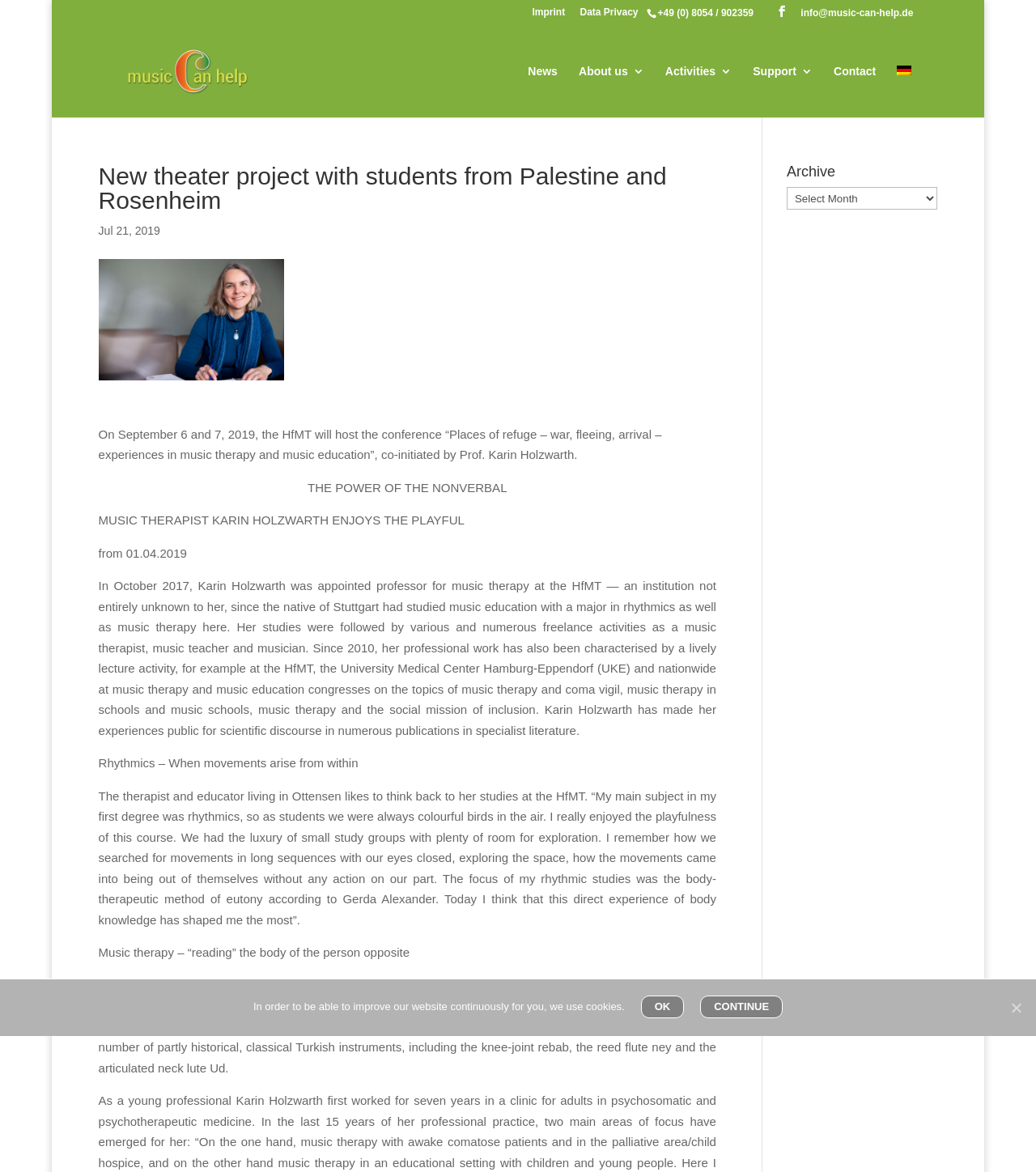Please find and report the bounding box coordinates of the element to click in order to perform the following action: "Switch to the German language". The coordinates should be expressed as four float numbers between 0 and 1, in the format [left, top, right, bottom].

None